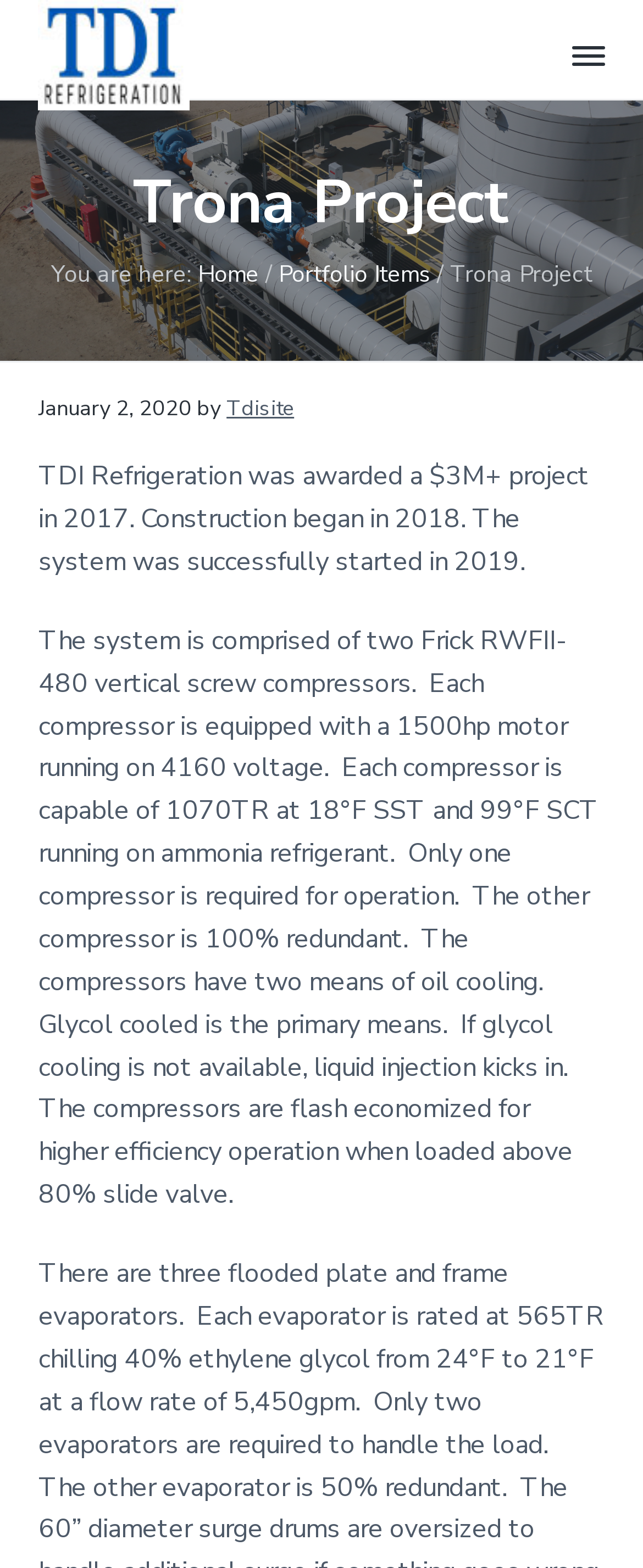Please find the bounding box coordinates in the format (top-left x, top-left y, bottom-right x, bottom-right y) for the given element description. Ensure the coordinates are floating point numbers between 0 and 1. Description: aria-label="Instagram"

None